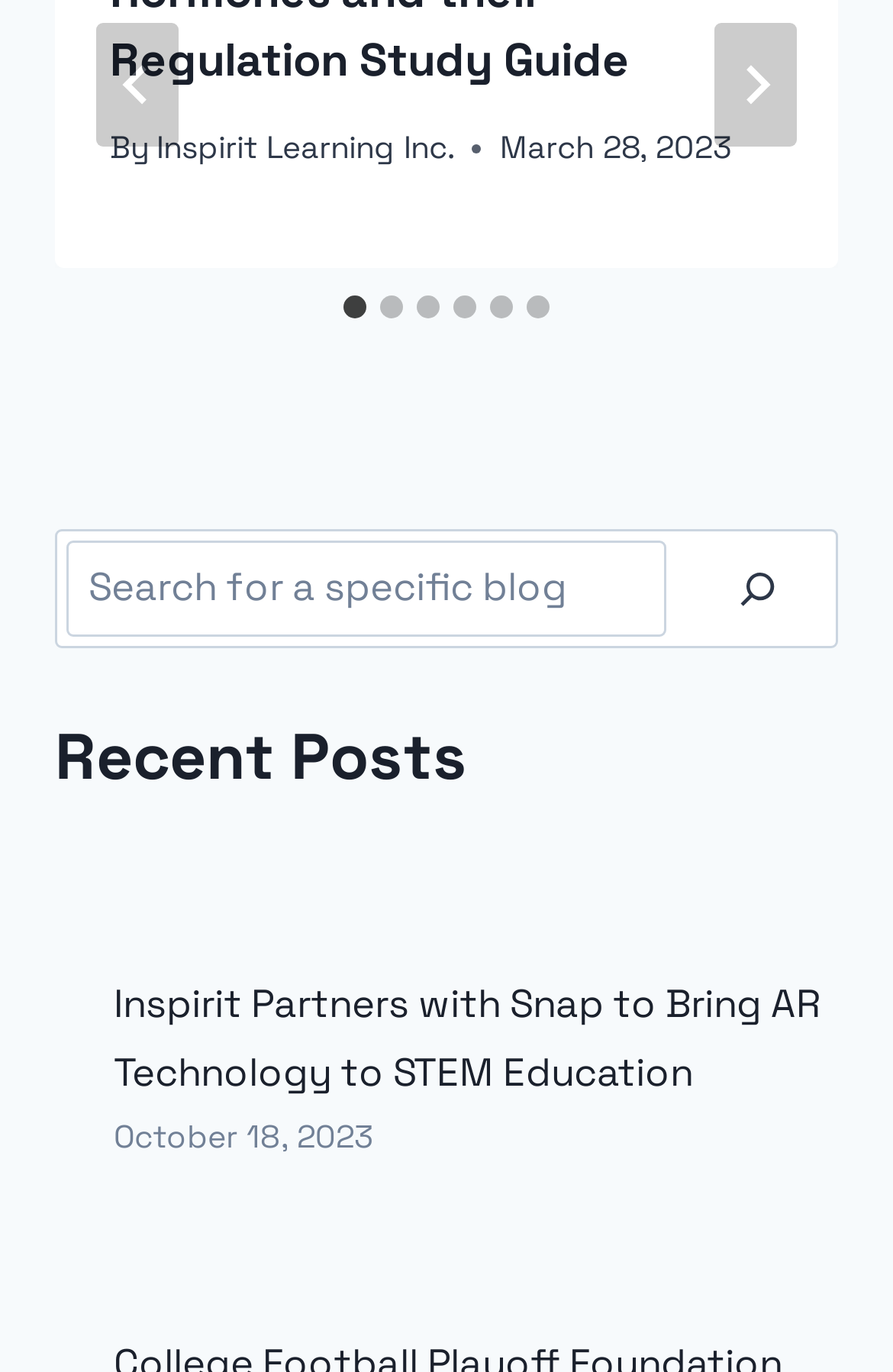Kindly determine the bounding box coordinates of the area that needs to be clicked to fulfill this instruction: "Read recent post".

[0.127, 0.712, 0.919, 0.8]